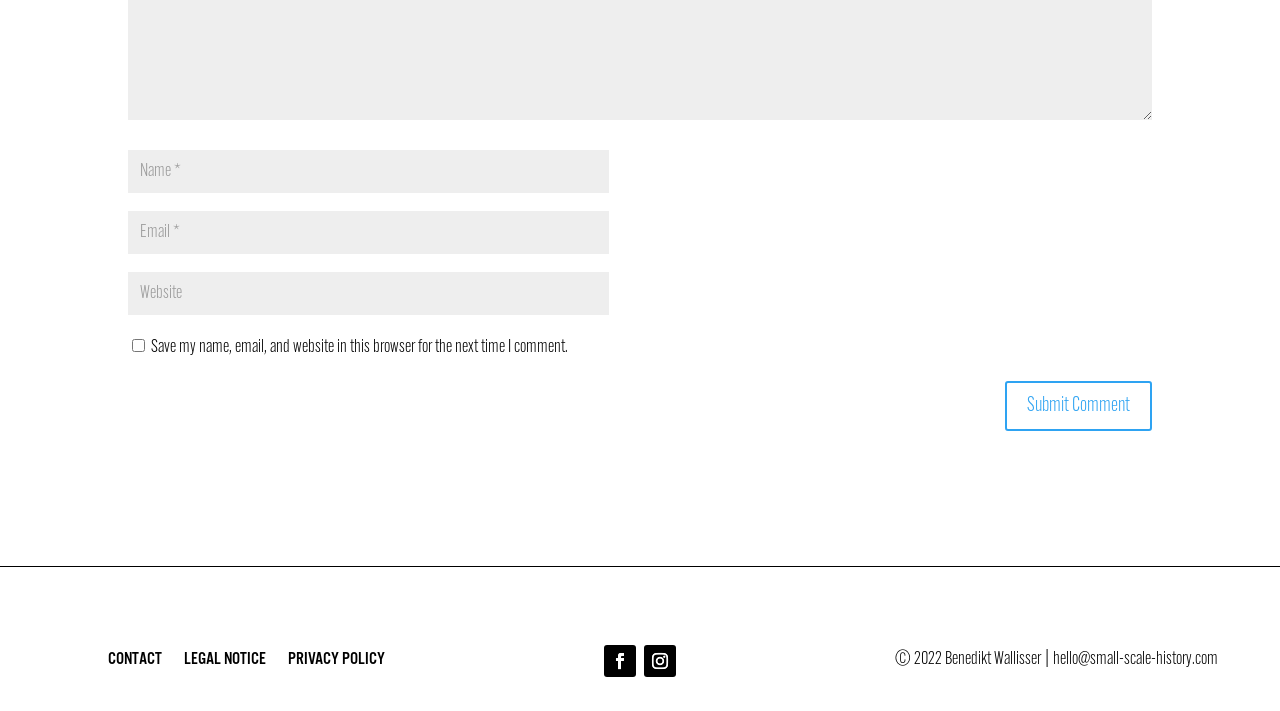Is the checkbox checked?
Provide a one-word or short-phrase answer based on the image.

No